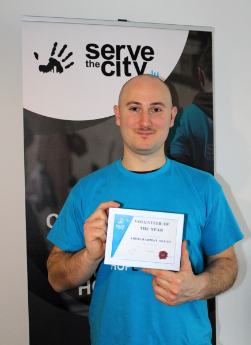What is the slogan displayed on the backdrop?
Refer to the image and provide a one-word or short phrase answer.

Serve the city